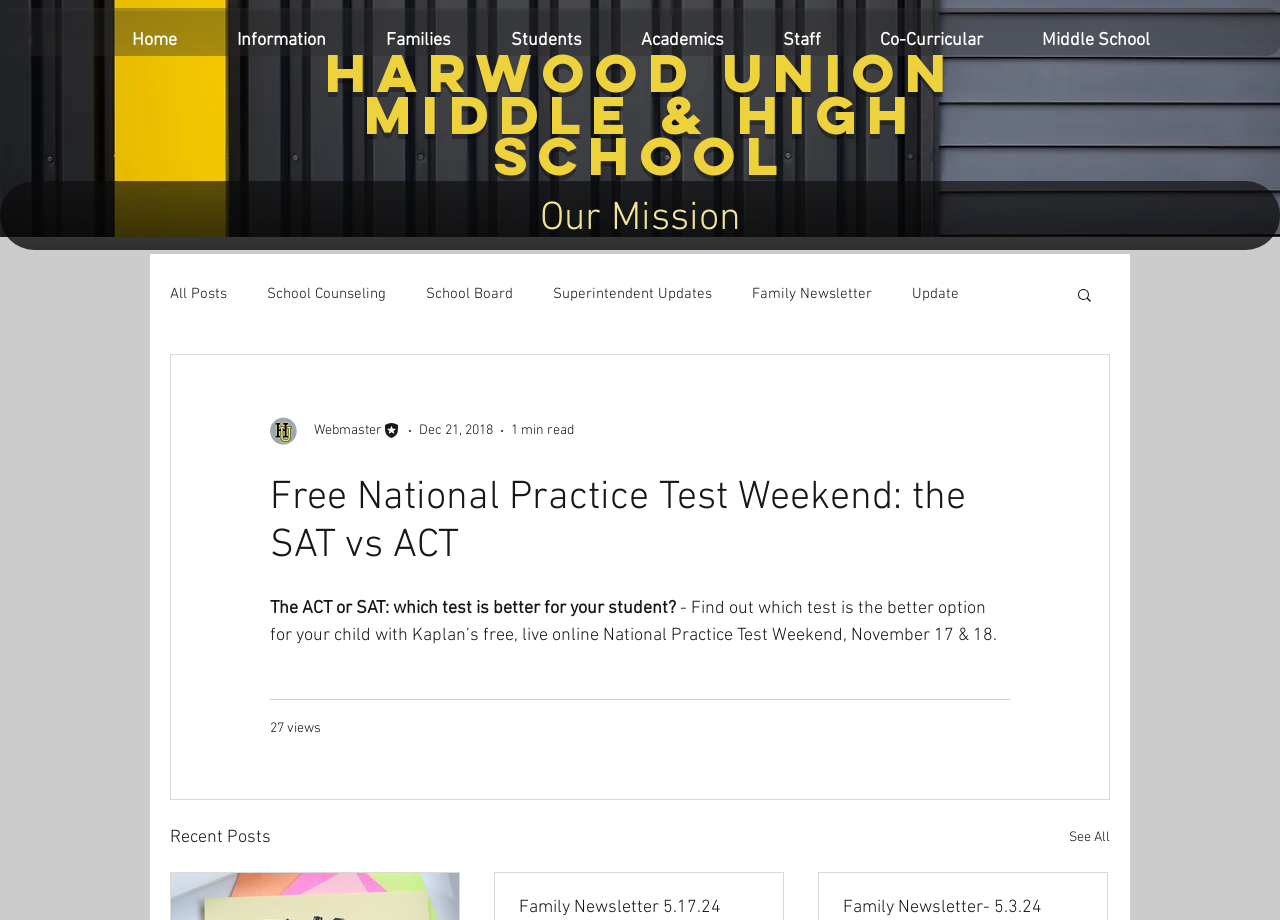Answer the question using only a single word or phrase: 
What is the date of the Family Newsletter 5.17.24?

May 17, 2024